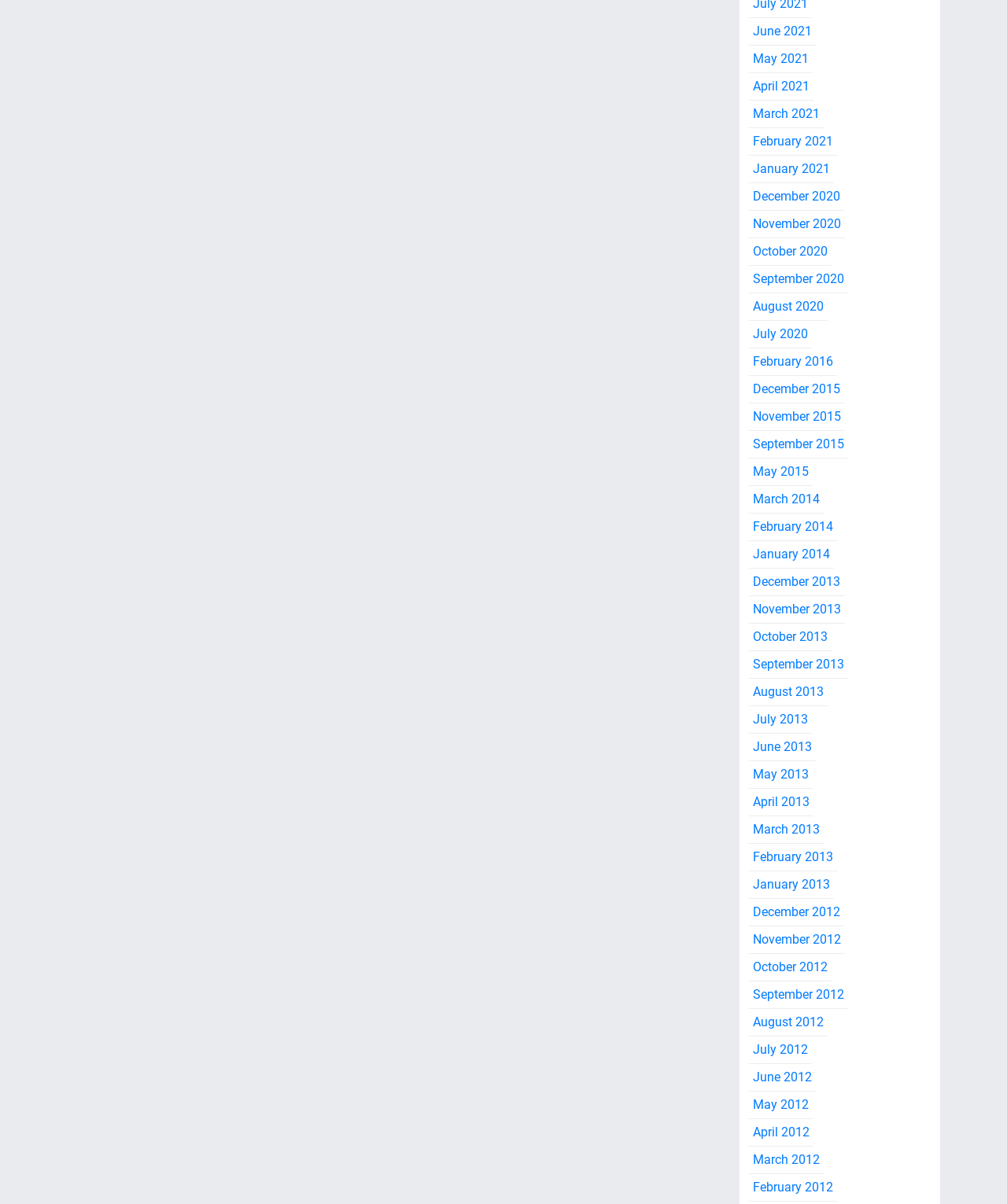From the given element description: "October 2020", find the bounding box for the UI element. Provide the coordinates as four float numbers between 0 and 1, in the order [left, top, right, bottom].

[0.744, 0.198, 0.826, 0.221]